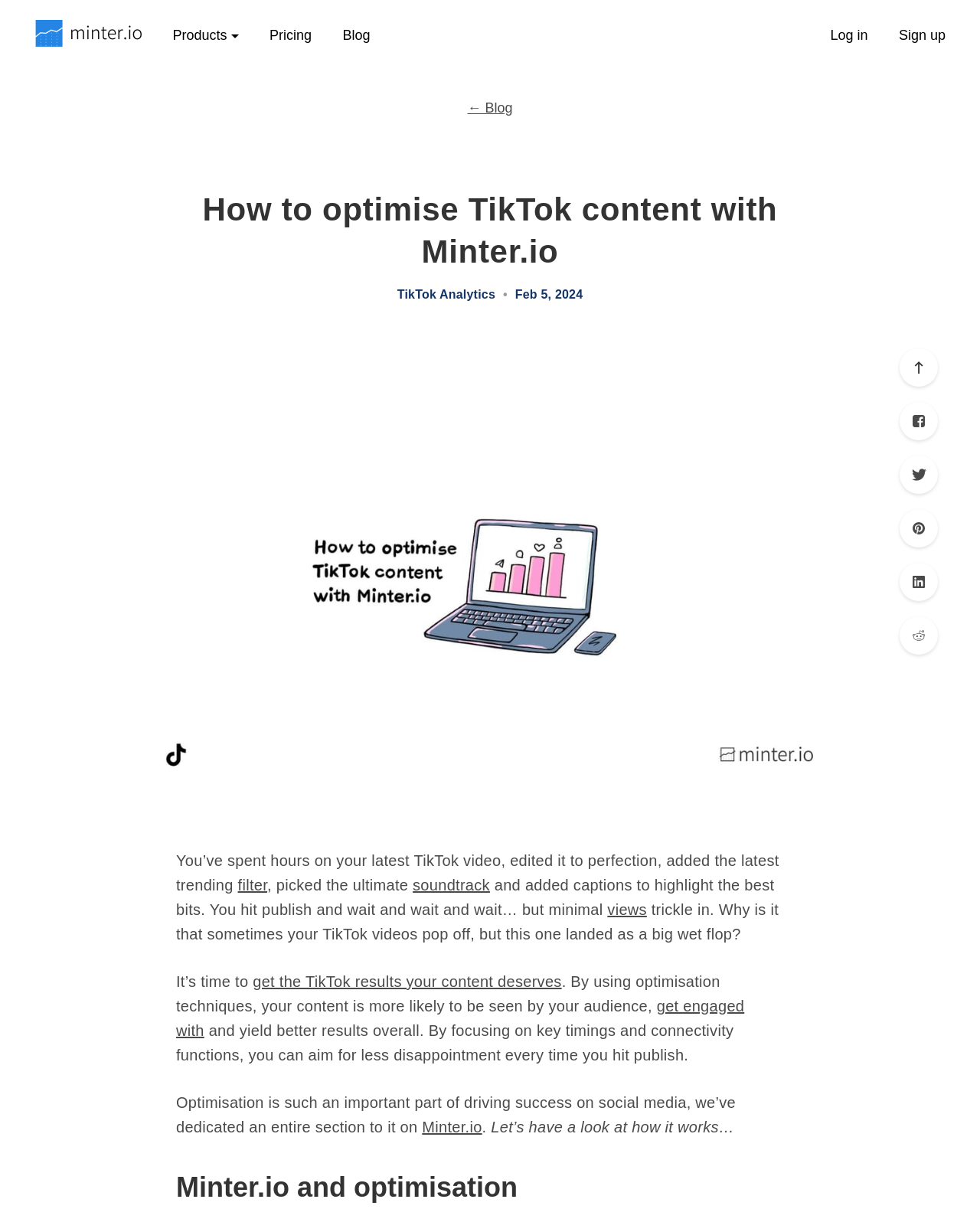What is the topic of the blog post?
Using the image as a reference, answer with just one word or a short phrase.

TikTok content optimisation